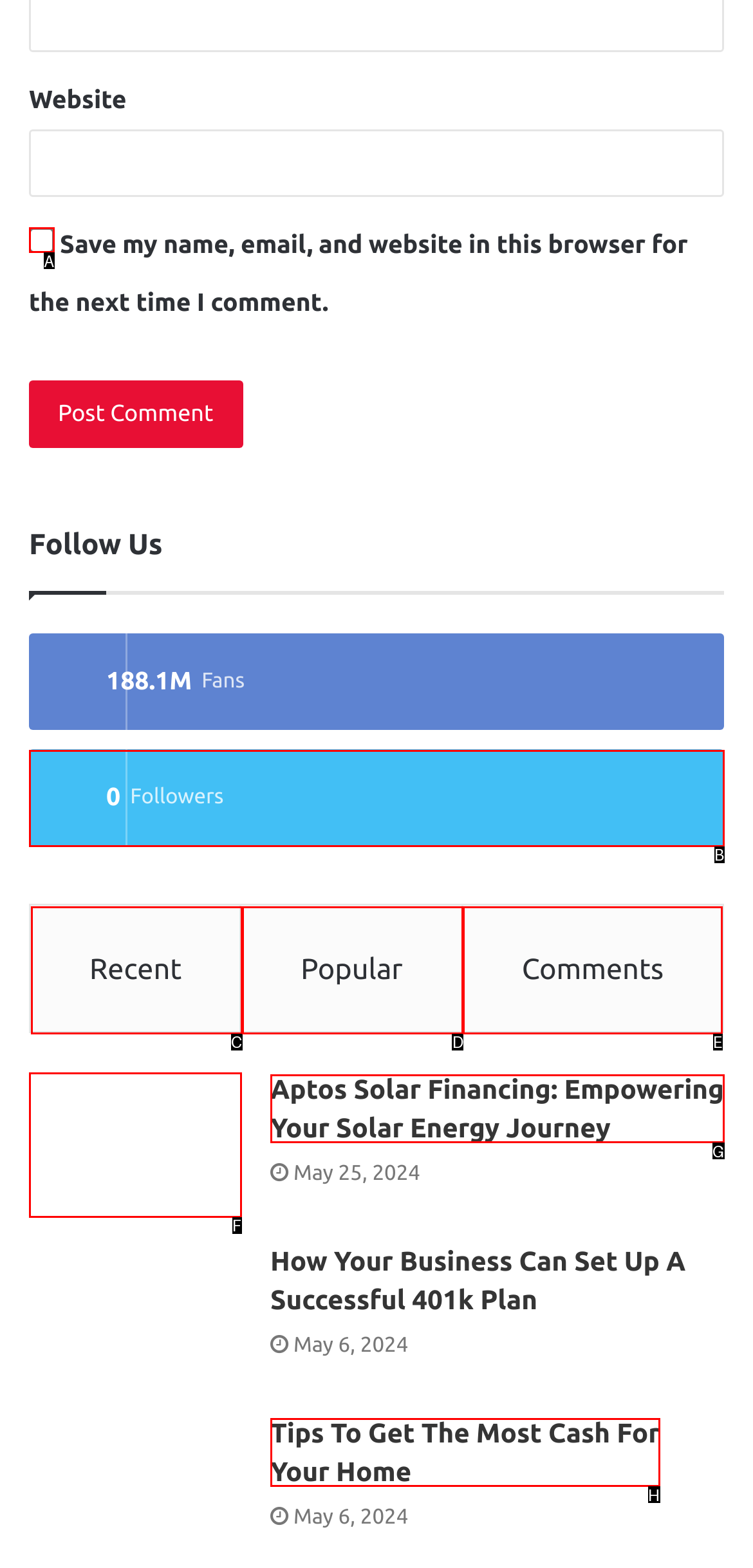Select the letter that corresponds to this element description: 0 Followers
Answer with the letter of the correct option directly.

B